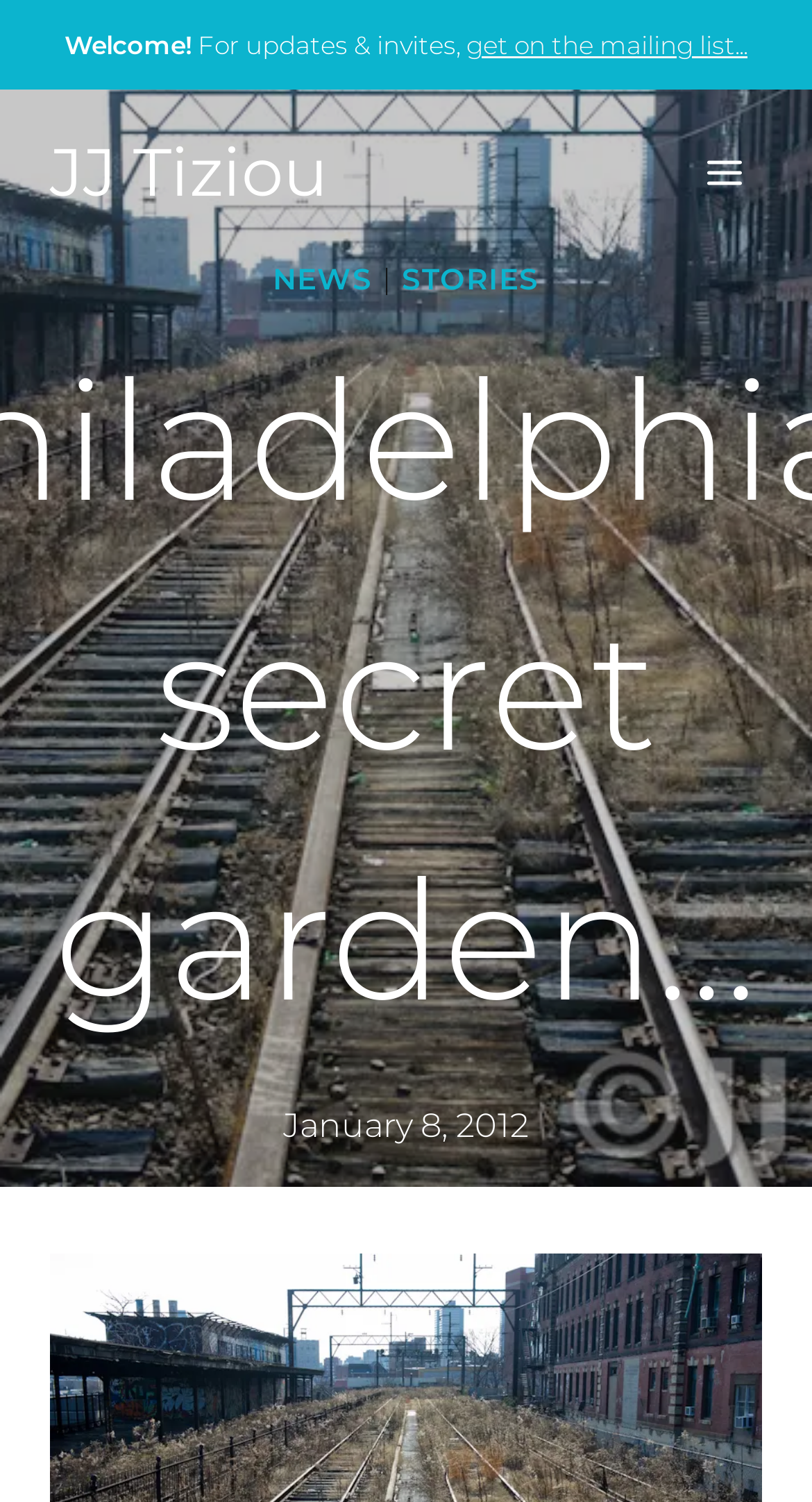What is the name of the author or creator of the webpage?
Examine the screenshot and reply with a single word or phrase.

JJ Tiziou